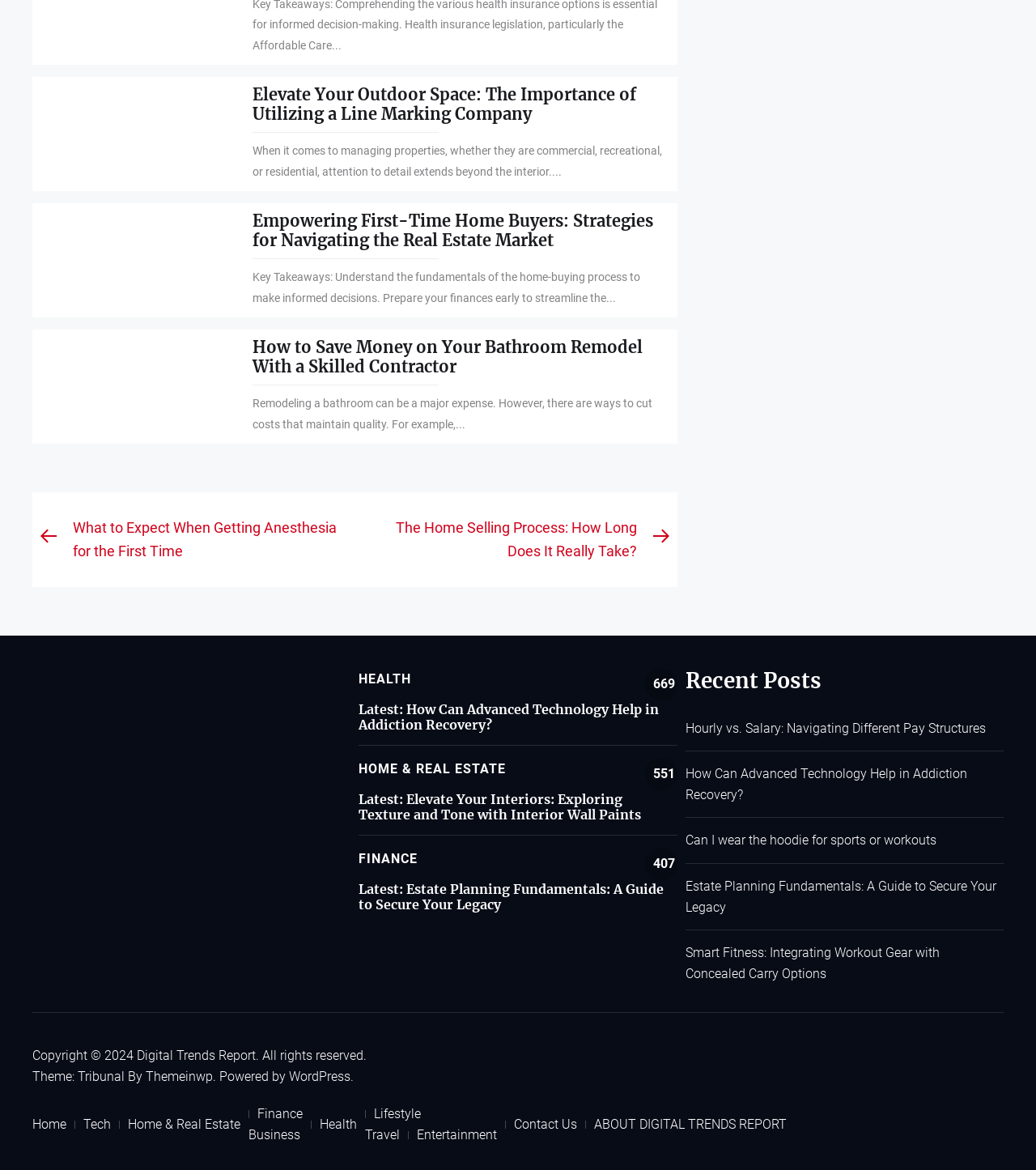What is the category of the post 'Elevate Your Outdoor Space: The Importance of Utilizing a Line Marking Company'?
Based on the image, answer the question with a single word or brief phrase.

Home & Real Estate